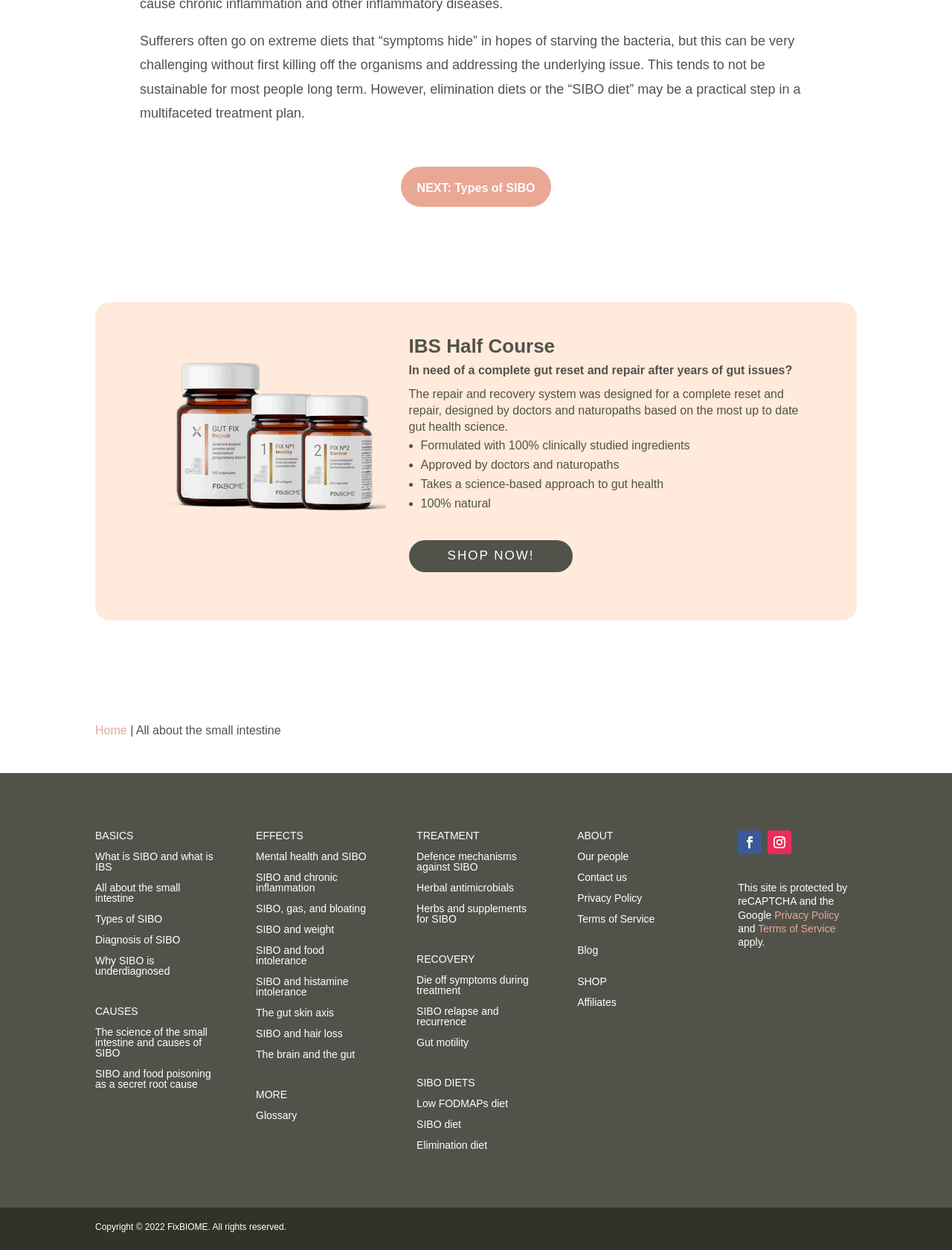Identify the bounding box for the UI element specified in this description: "Terms of Service". The coordinates must be four float numbers between 0 and 1, formatted as [left, top, right, bottom].

[0.606, 0.73, 0.688, 0.74]